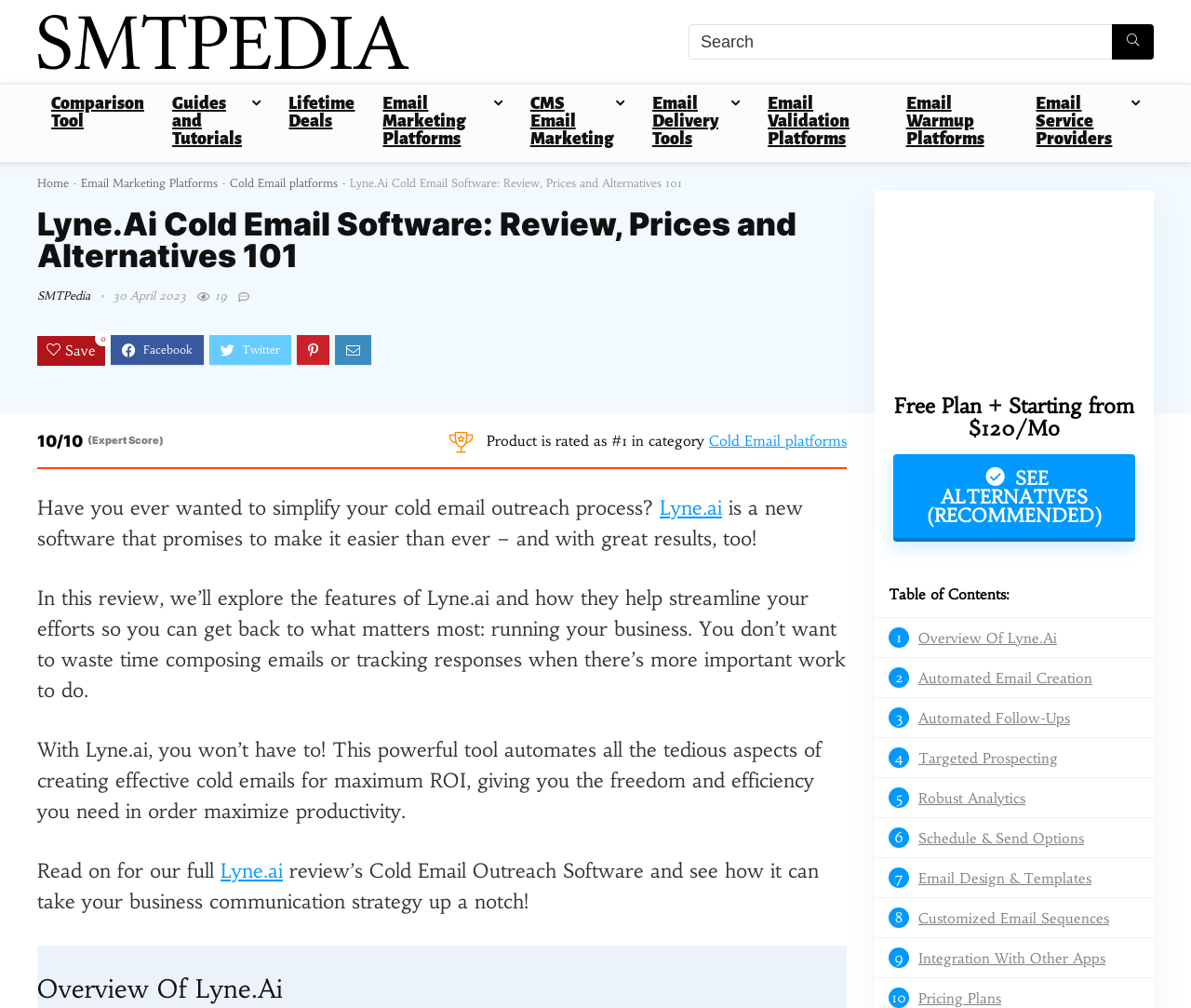Locate and provide the bounding box coordinates for the HTML element that matches this description: "SMTPedia".

[0.031, 0.286, 0.076, 0.3]